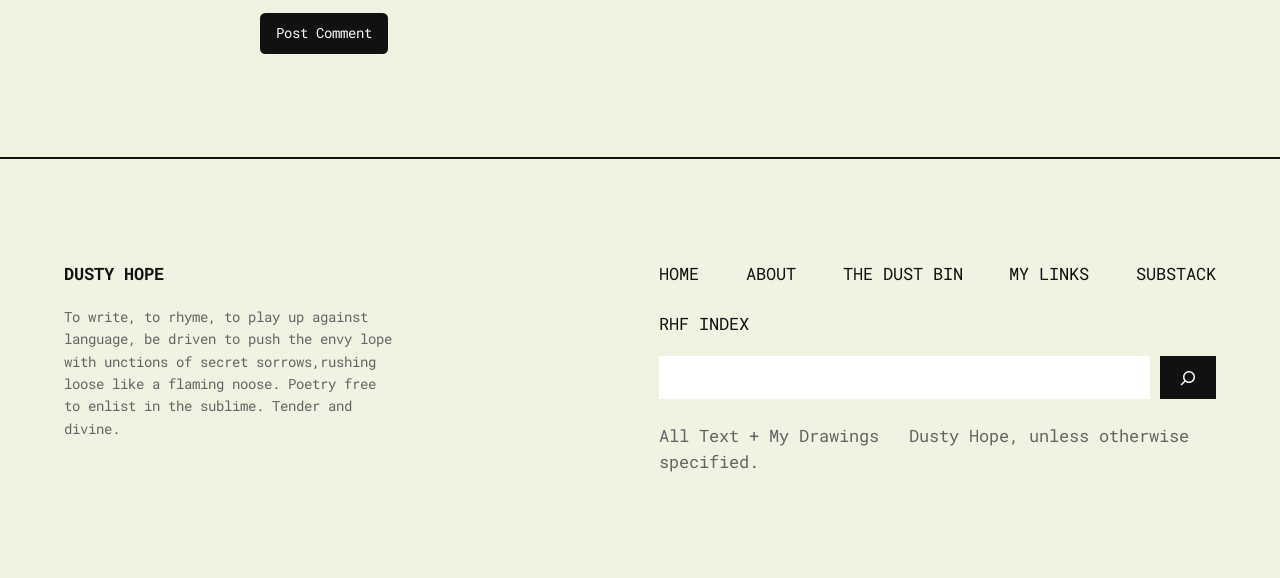Find the bounding box coordinates of the UI element according to this description: "Concierge Support Services".

None